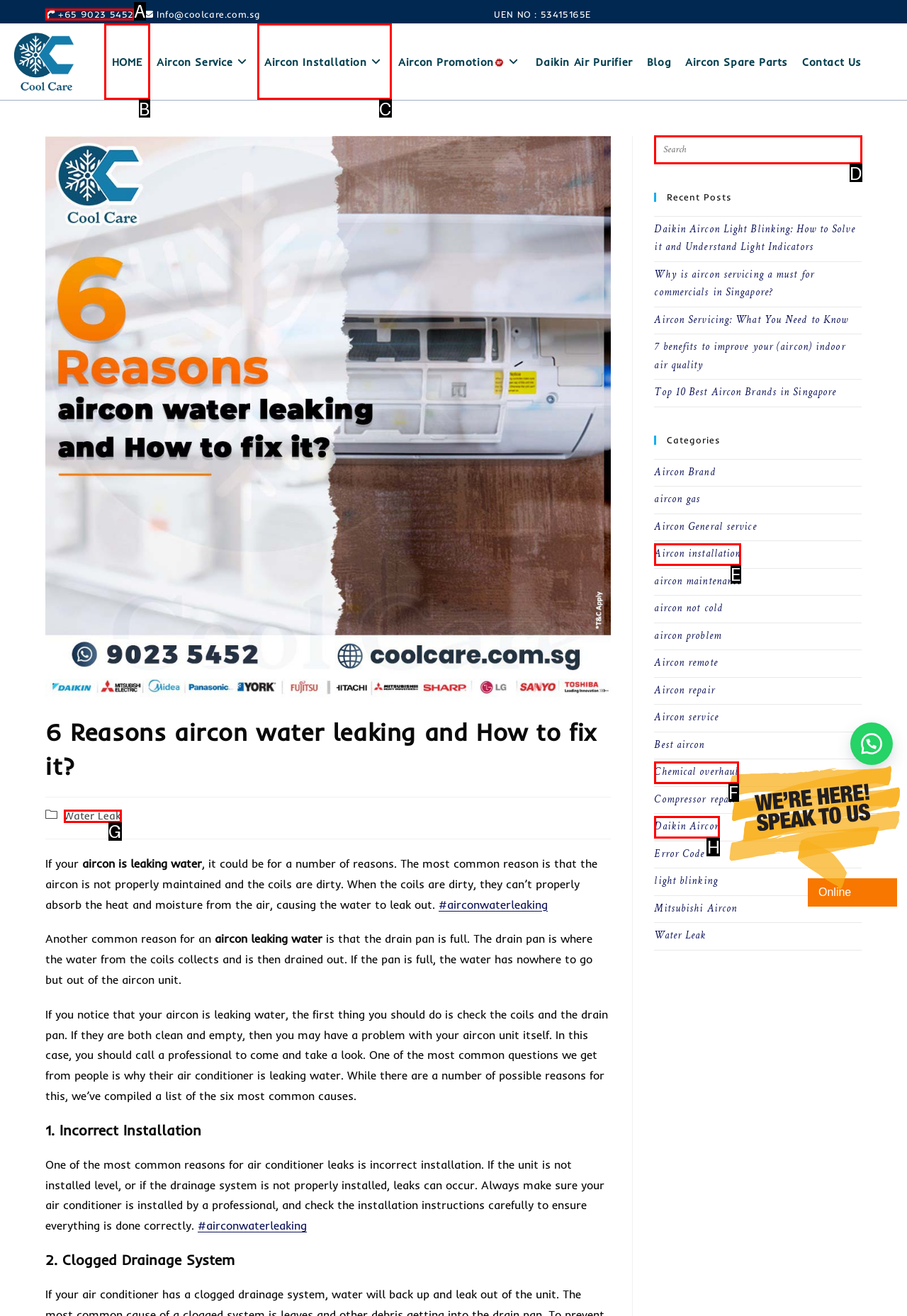Given the description: +65 9023 5452, determine the corresponding lettered UI element.
Answer with the letter of the selected option.

A